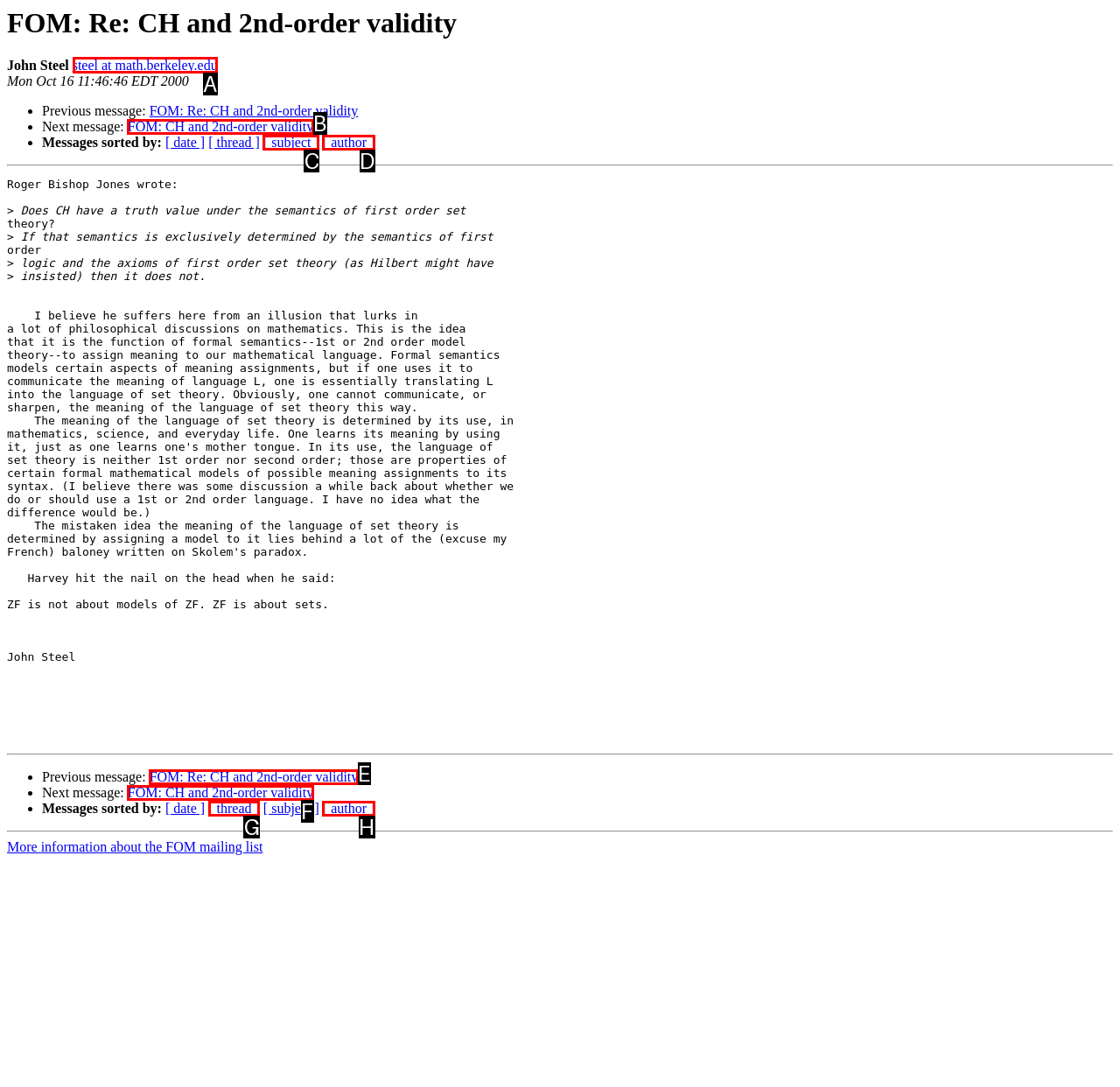Tell me the correct option to click for this task: Visit John Steel's homepage
Write down the option's letter from the given choices.

A